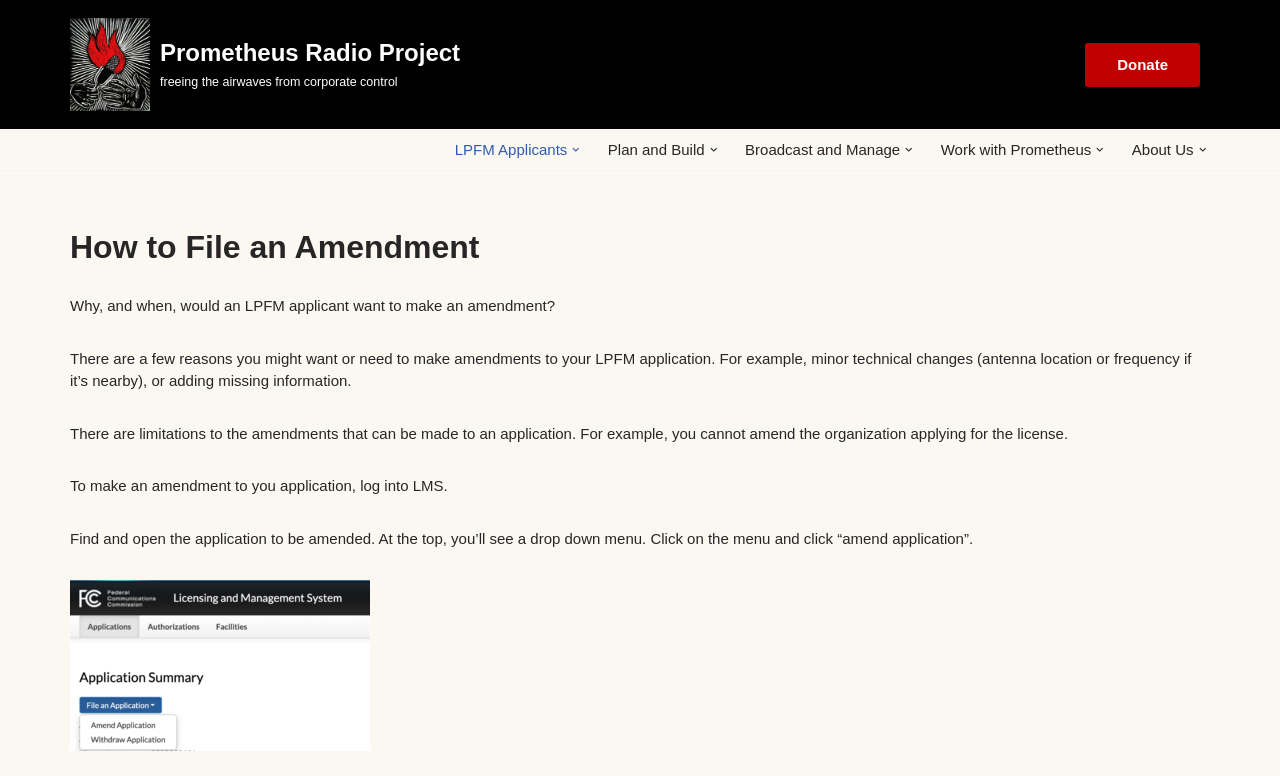What is the purpose of the 'amend application' option?
From the image, provide a succinct answer in one word or a short phrase.

to make changes to an LPFM application